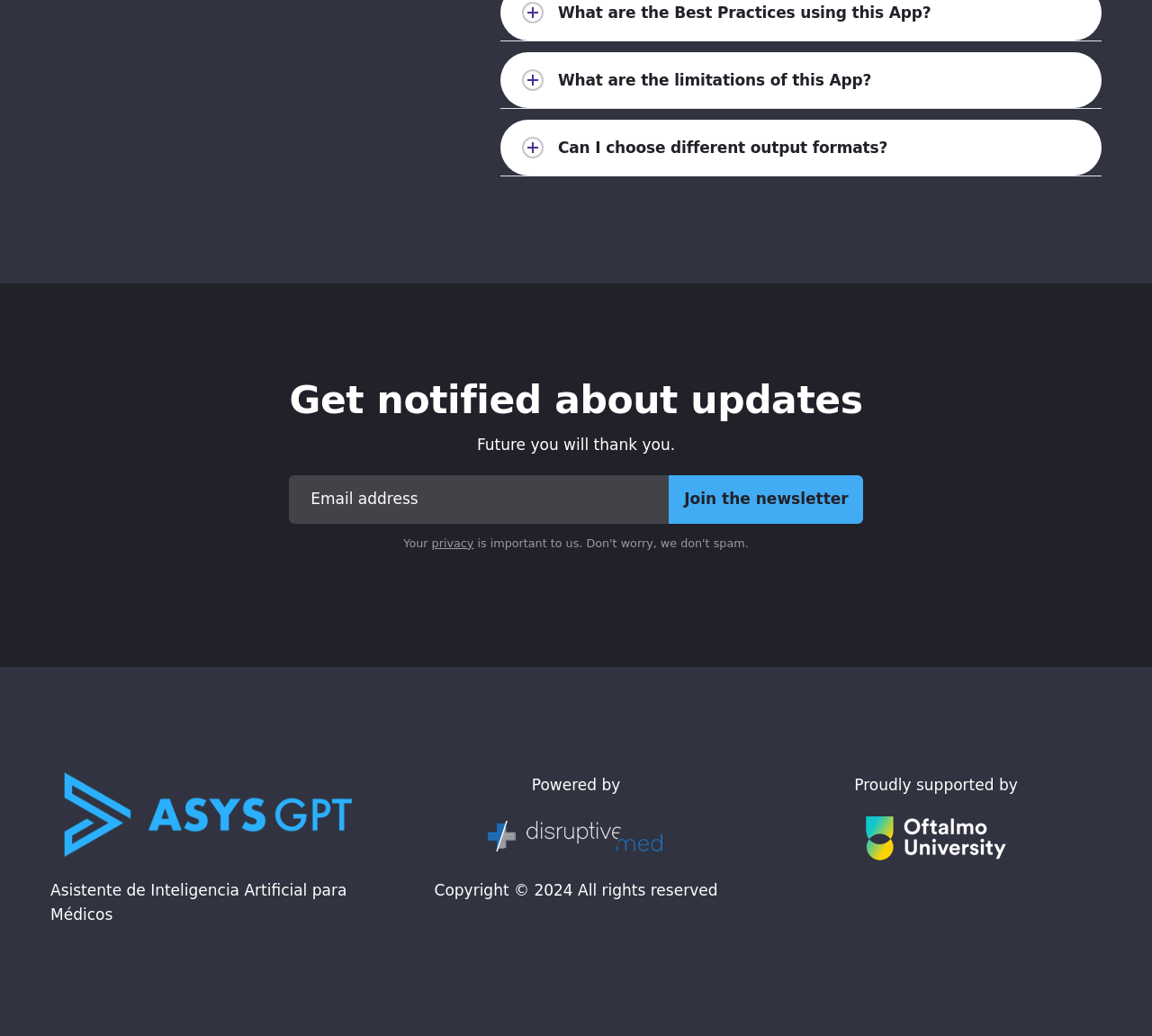Please provide a comprehensive response to the question based on the details in the image: What is the relationship between the AI assistant and Shanghai?

Although the webpage does not explicitly state the relationship between the AI assistant and Shanghai, it can be inferred that there might be a connection since the webpage is in Spanish and Shanghai is a major city in China.